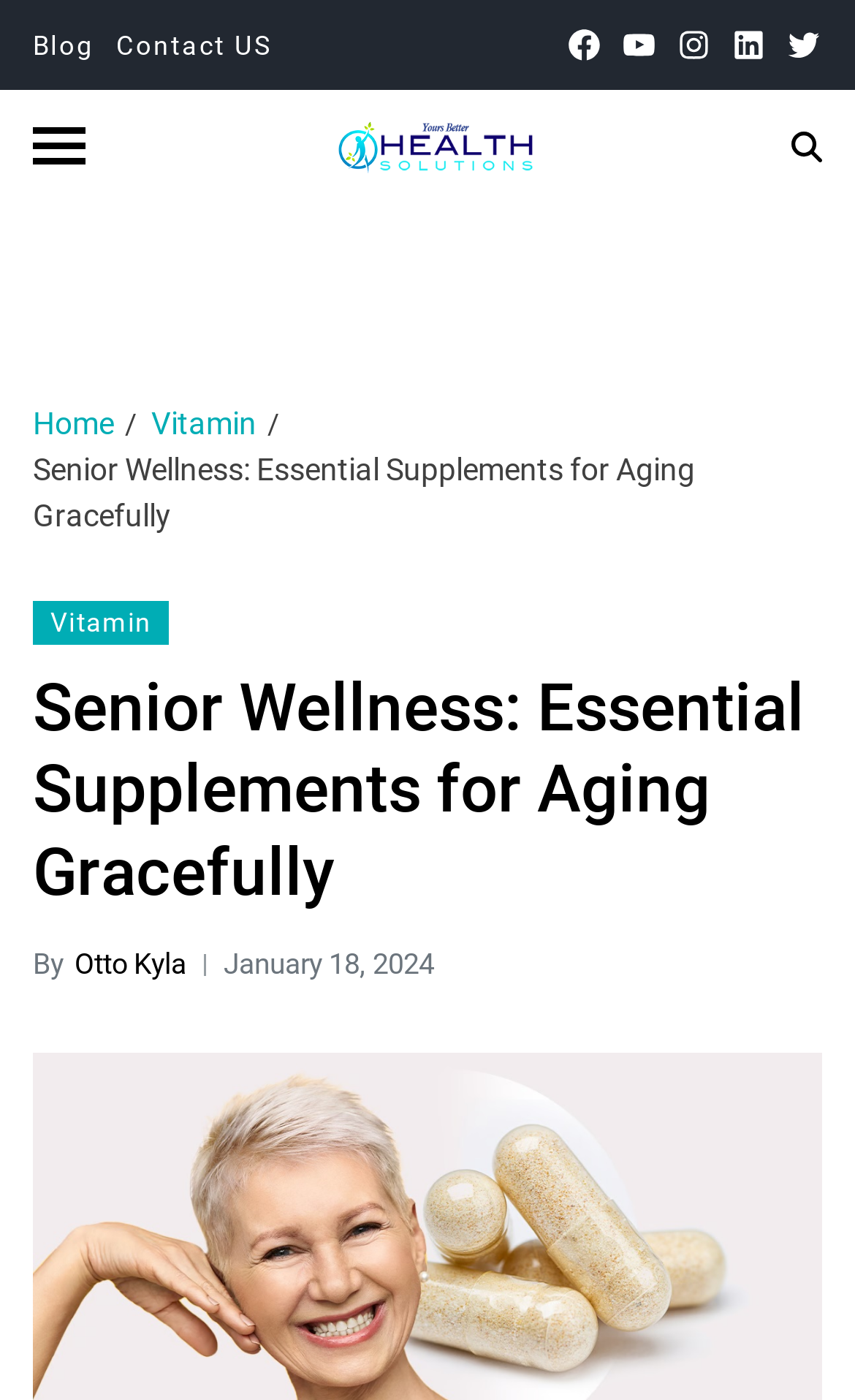Find the bounding box of the element with the following description: "Otto Kyla". The coordinates must be four float numbers between 0 and 1, formatted as [left, top, right, bottom].

[0.087, 0.674, 0.218, 0.705]